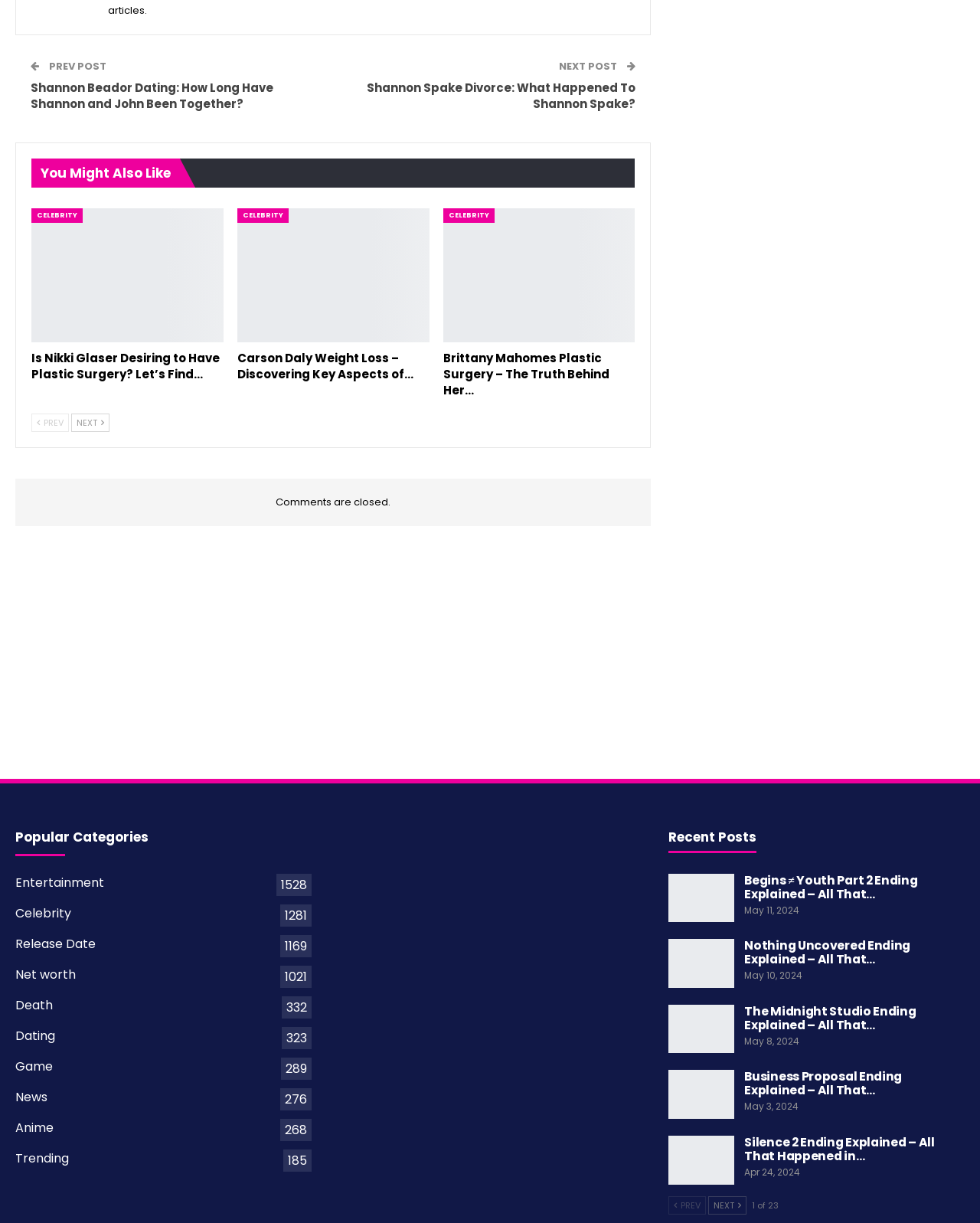Please identify the bounding box coordinates for the region that you need to click to follow this instruction: "View the 'Recent Posts' section".

[0.682, 0.678, 0.772, 0.692]